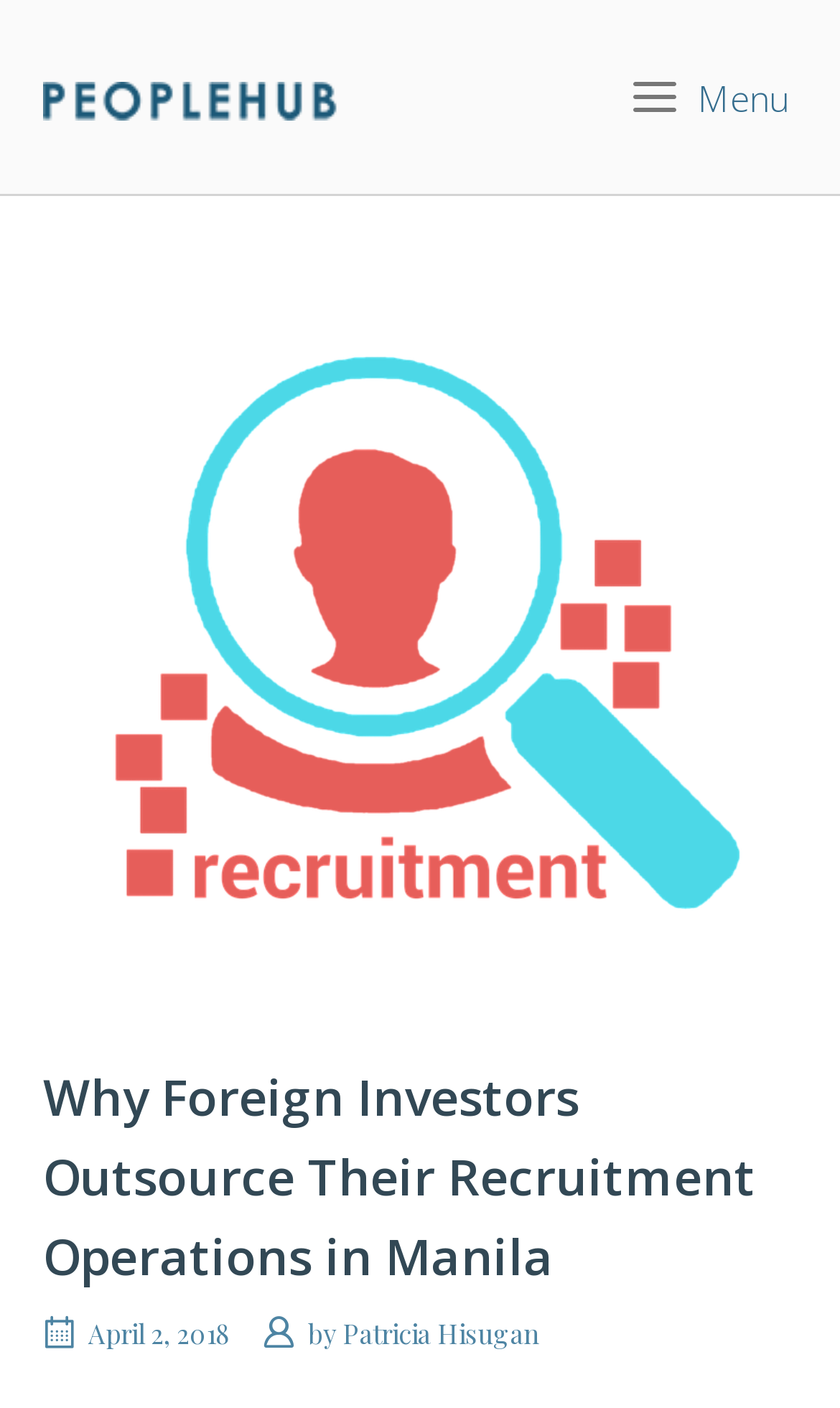Construct a thorough caption encompassing all aspects of the webpage.

The webpage is about why foreign investors outsource their recruitment operations in Manila. At the top left corner, there is a link to skip to the content. Below it, there is a layout table that spans almost the entire width of the page. Within this table, there are two links: "Home" on the left and "Menu Menu" on the right. 

Below the layout table, there is a large image that takes up most of the page's width, with a caption related to recruitment operations in Manila. Above the image, there is a header section that contains the main title "Why Foreign Investors Outsource Their Recruitment Operations in Manila". 

To the right of the title, there is a link showing the date "April 2, 2018", followed by the author's name "Patricia Hisugan". At the bottom right corner, there is a static text "Scroll to top" and a small image next to it.